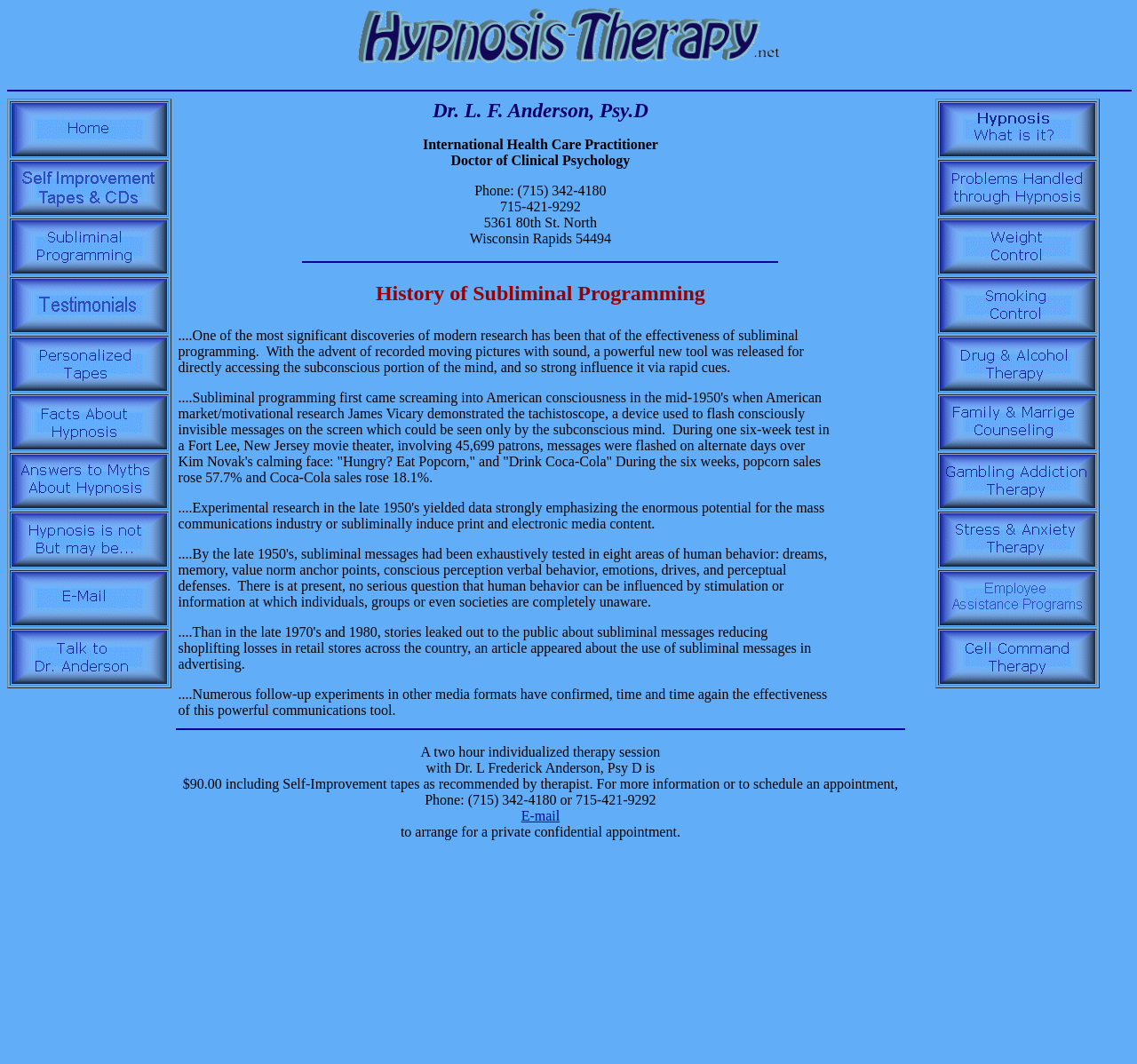Describe the entire webpage, focusing on both content and design.

The webpage is about Hypnosis Therapy, with a prominent image of "Hypnosis Therapy.net" at the top. Below the image, there is a horizontal separator line. The main content is divided into two columns. The left column contains a table with multiple rows, each row having a link and an image. There are 10 rows in total, with each row having a similar structure.

The right column is more text-heavy and contains information about Dr. L. F. Anderson, a clinical psychologist. The text describes the history of subliminal programming, its effectiveness, and its applications in various fields. There is also information about Dr. Anderson's therapy sessions, including the cost and contact details.

At the bottom of the right column, there is a horizontal separator line, followed by a few lines of text and a link to arrange for a private confidential appointment. The right column also contains some static text, including the address and phone numbers of Dr. Anderson's practice.

Overall, the webpage has a simple layout with a focus on providing information about hypnosis therapy and Dr. Anderson's services.